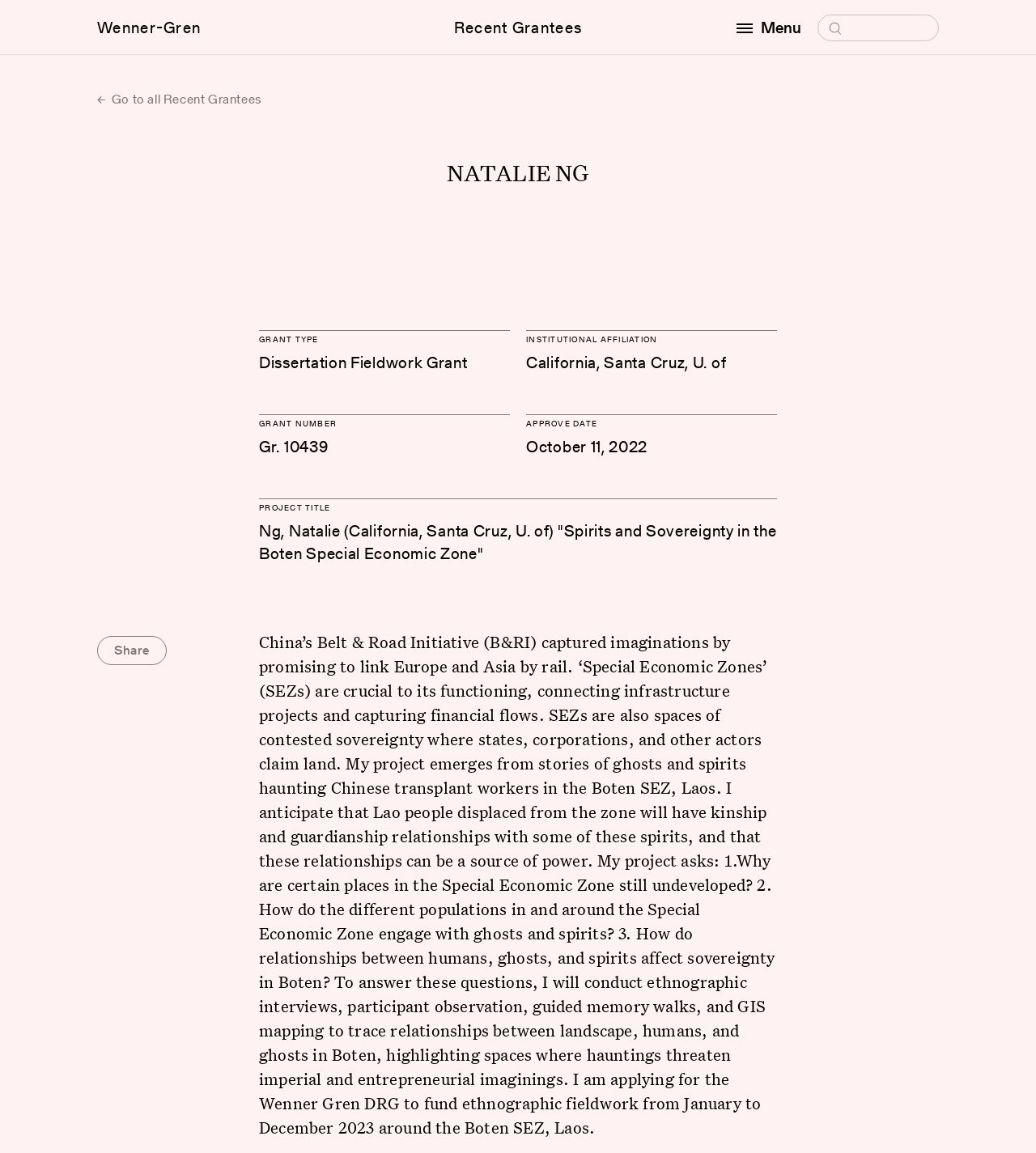Construct a comprehensive description capturing every detail on the webpage.

The webpage is about Natalie Ng, a grantee of the Wenner-Gren Foundation. At the top, there is a header section with links to "Wenner-Gren" and "Recent Grantees" on the left, and a button to open a menu on the right. Below the header, there is a link to go back to the list of recent grantees.

The main content of the page is divided into sections, each with a heading. The first section is about Natalie Ng, with her name in a large font. The following sections provide information about her grant, including the grant type, institutional affiliation, grant number, approval date, and project title.

The project title section is the longest, and it describes Natalie Ng's research project, "Spirits and Sovereignty in the Boten Special Economic Zone". The project description is a lengthy text that explains the background, research questions, and methodology of the project.

On the top right corner, there is a search box with a label "Search for:". At the bottom left corner, there is a button labeled "Share". Overall, the webpage has a simple and clean layout, with clear headings and concise text.